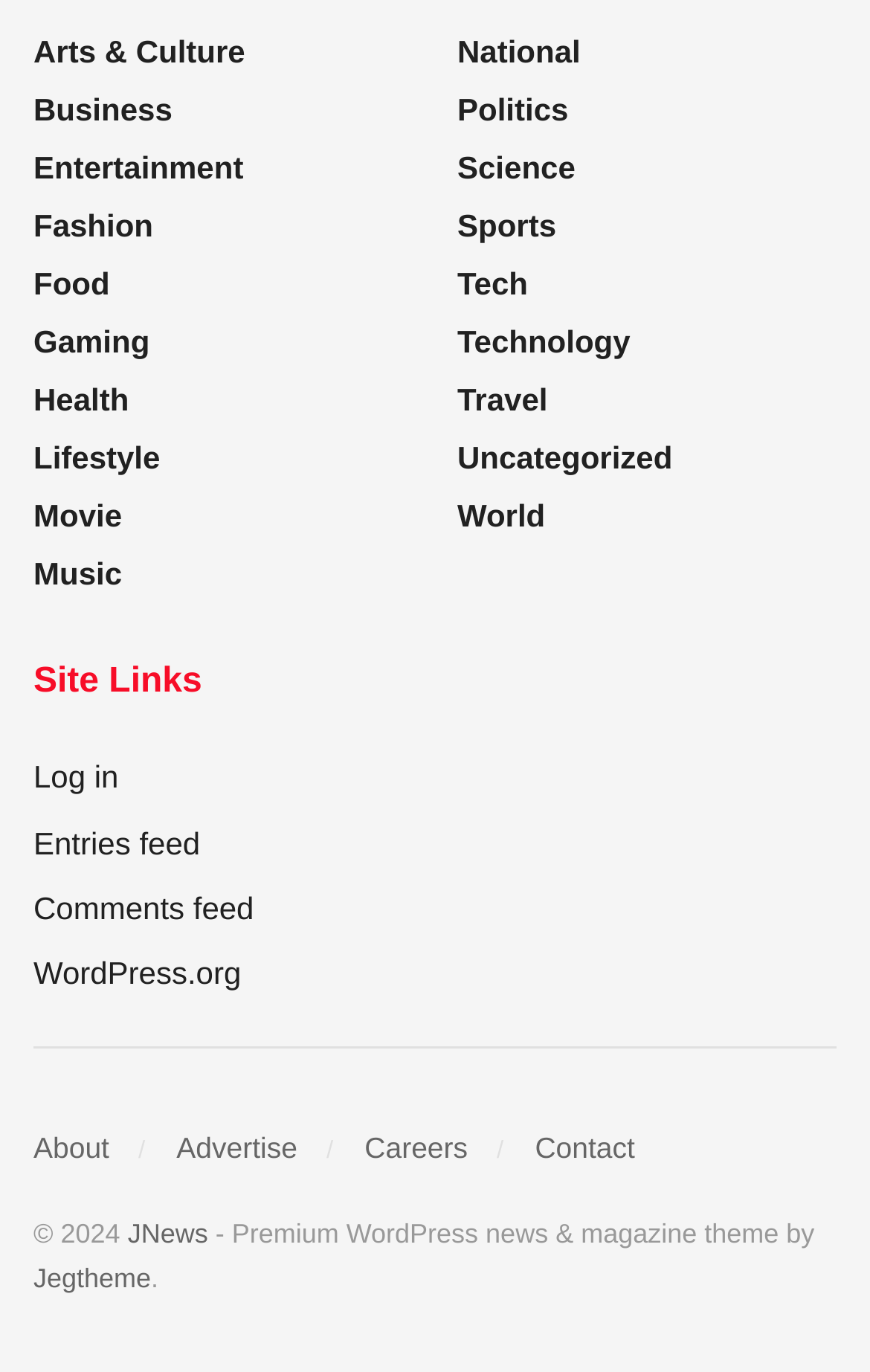How many categories are available?
Using the visual information, answer the question in a single word or phrase.

24